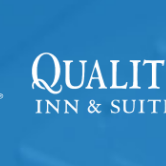What does the logo embody?
From the details in the image, answer the question comprehensively.

The caption states that the logo of 'Quality Inn & Suites' embodies a sense of hospitality and comfort, aligning with the brand's commitment to providing quality accommodations. This implies that the logo is designed to convey a sense of warmth and welcoming nature.